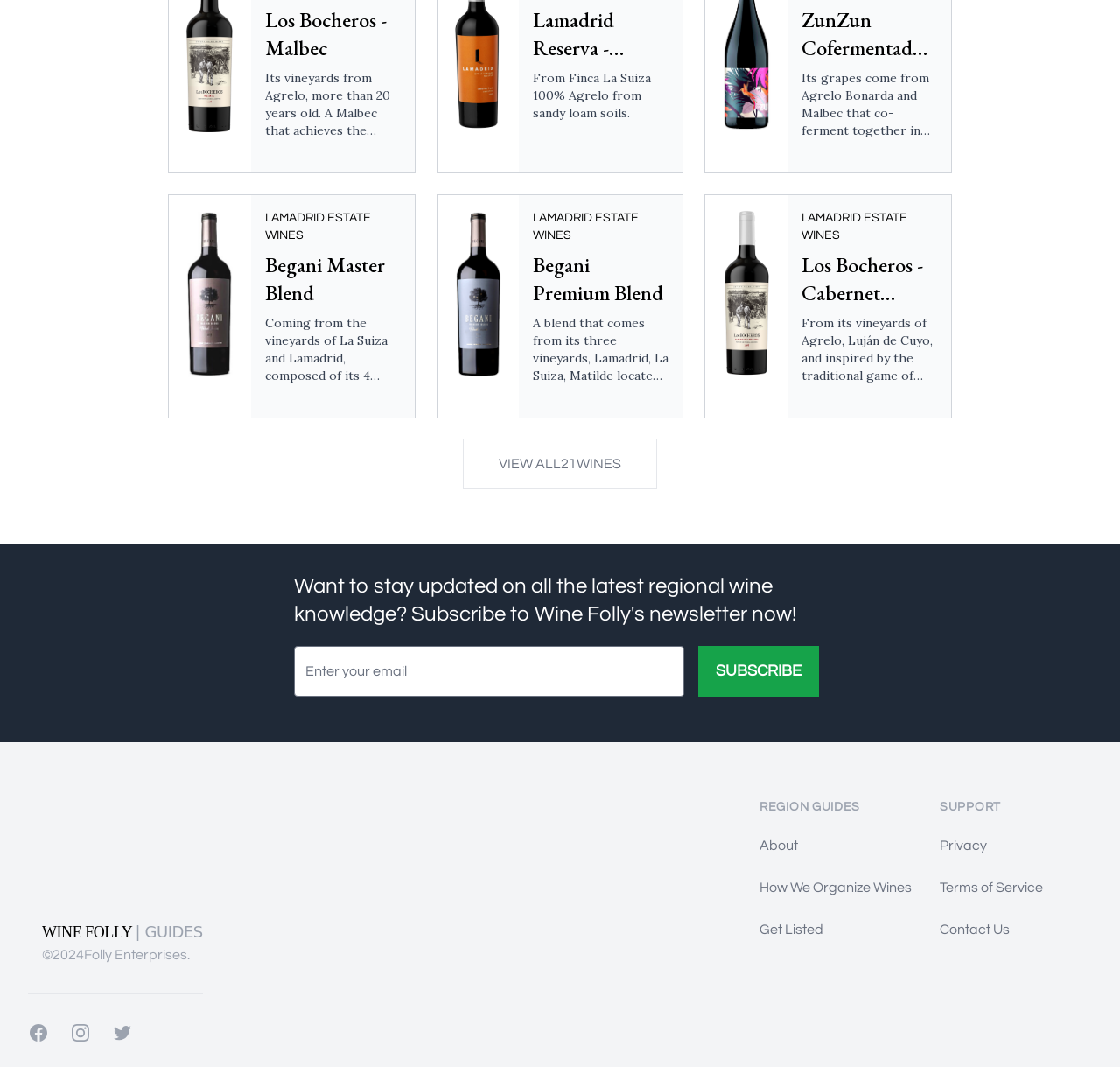What type of products are showcased on this webpage?
Based on the visual content, answer with a single word or a brief phrase.

Wines